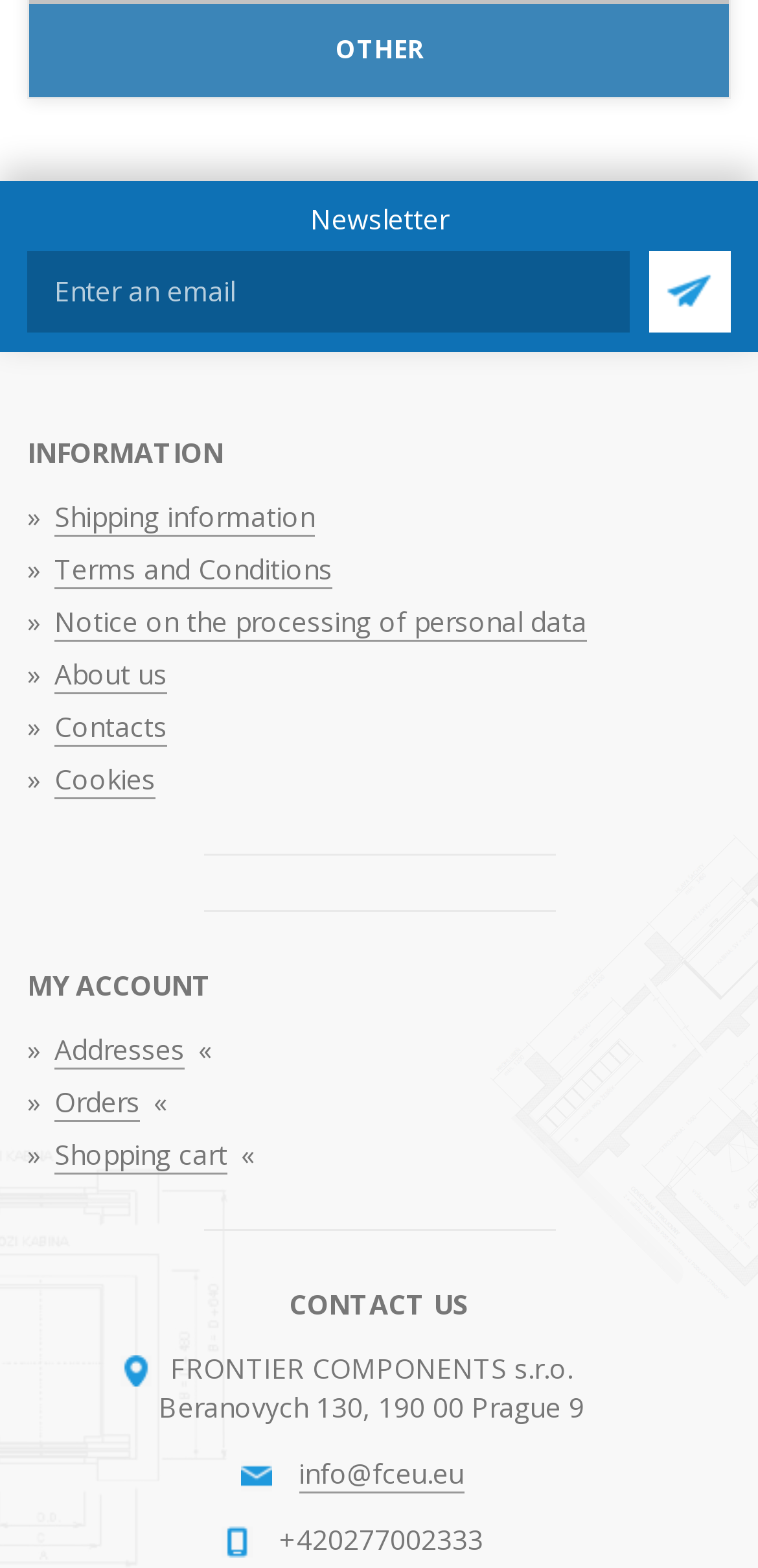Indicate the bounding box coordinates of the element that needs to be clicked to satisfy the following instruction: "Access my account". The coordinates should be four float numbers between 0 and 1, i.e., [left, top, right, bottom].

[0.036, 0.616, 0.964, 0.639]